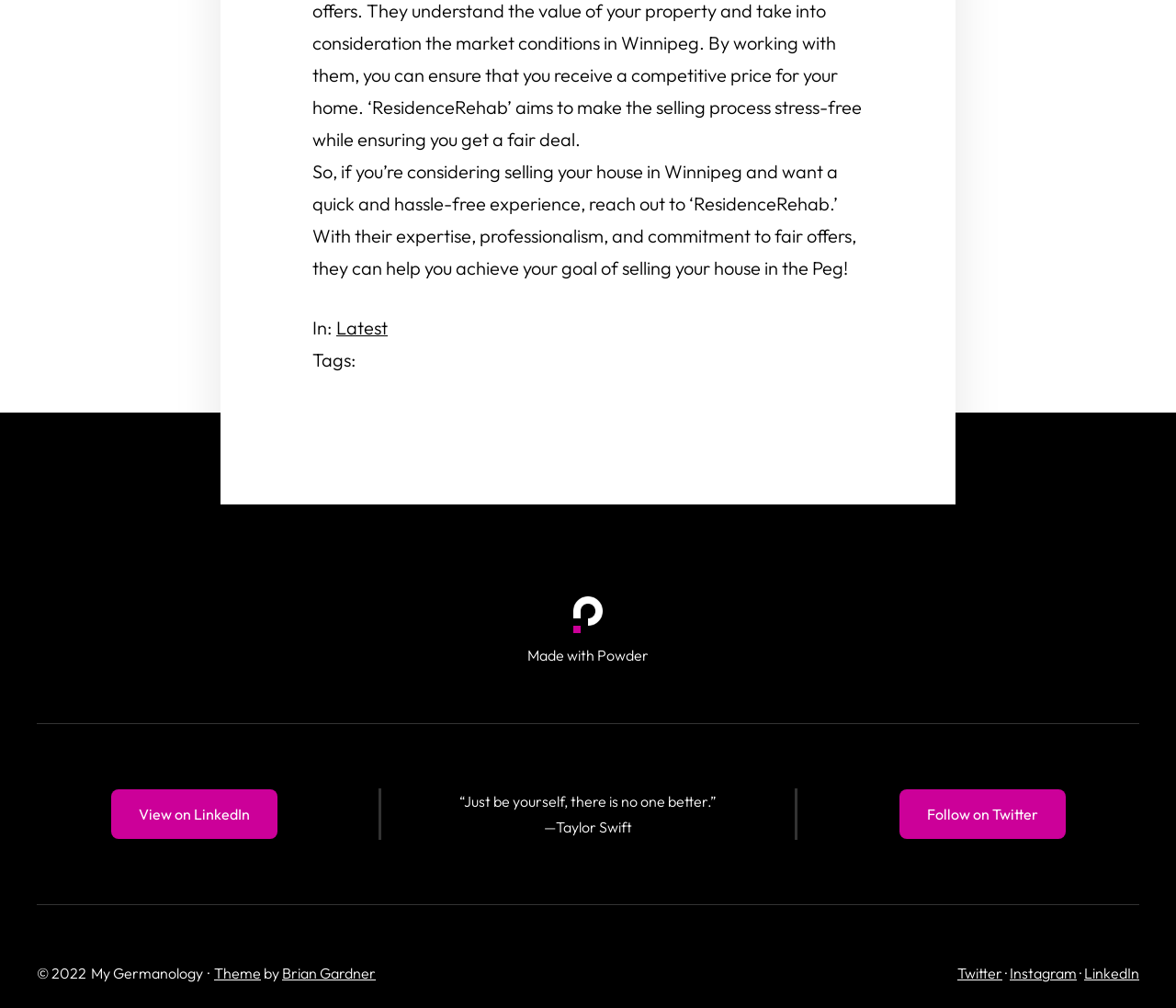Locate the bounding box coordinates of the element you need to click to accomplish the task described by this instruction: "View the article by admin".

None